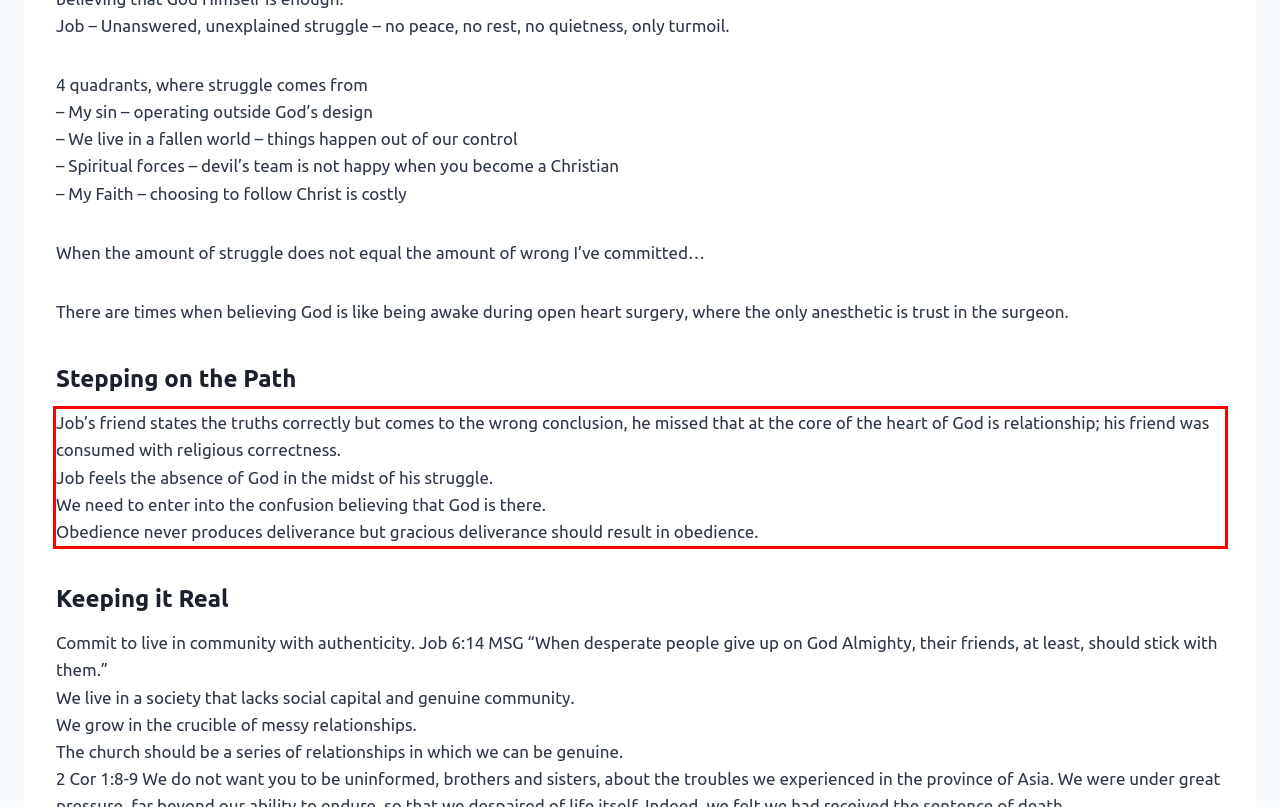By examining the provided screenshot of a webpage, recognize the text within the red bounding box and generate its text content.

Job’s friend states the truths correctly but comes to the wrong conclusion, he missed that at the core of the heart of God is relationship; his friend was consumed with religious correctness. Job feels the absence of God in the midst of his struggle. We need to enter into the confusion believing that God is there. Obedience never produces deliverance but gracious deliverance should result in obedience.